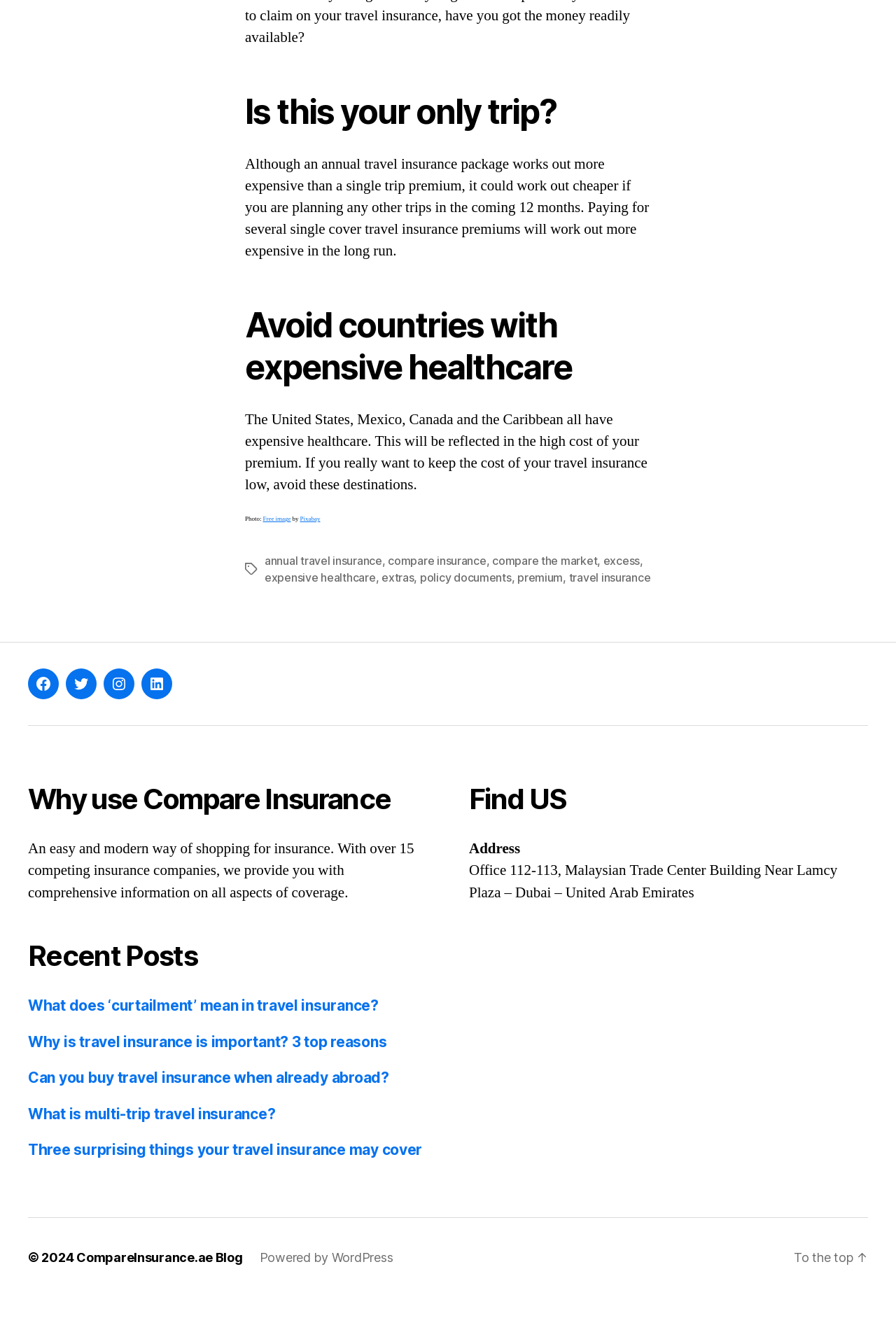Determine the bounding box coordinates of the element's region needed to click to follow the instruction: "View the 'Address' information". Provide these coordinates as four float numbers between 0 and 1, formatted as [left, top, right, bottom].

[0.523, 0.653, 0.581, 0.667]